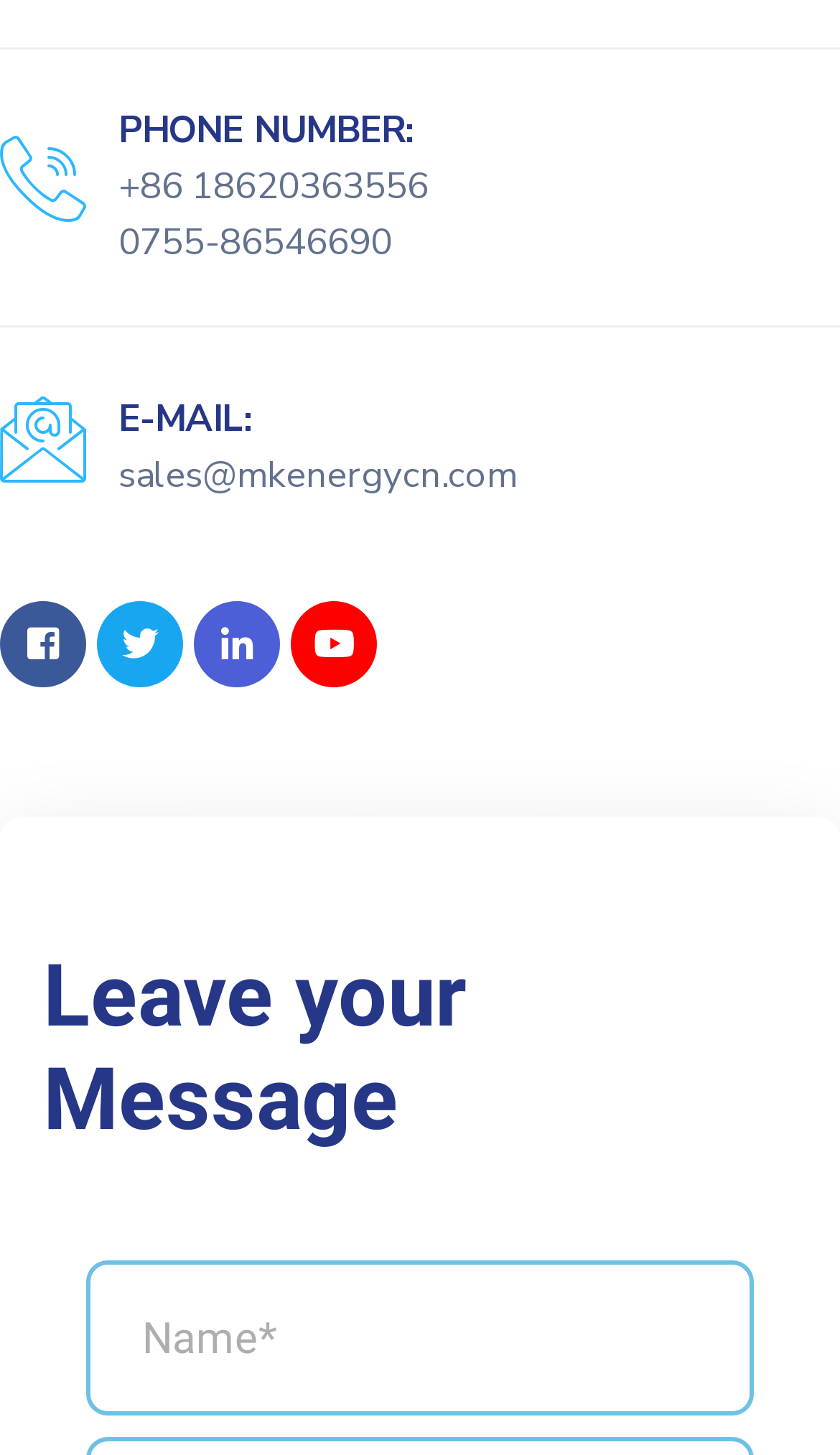Answer the question briefly using a single word or phrase: 
What is the phone number of the company?

+86 18620363556